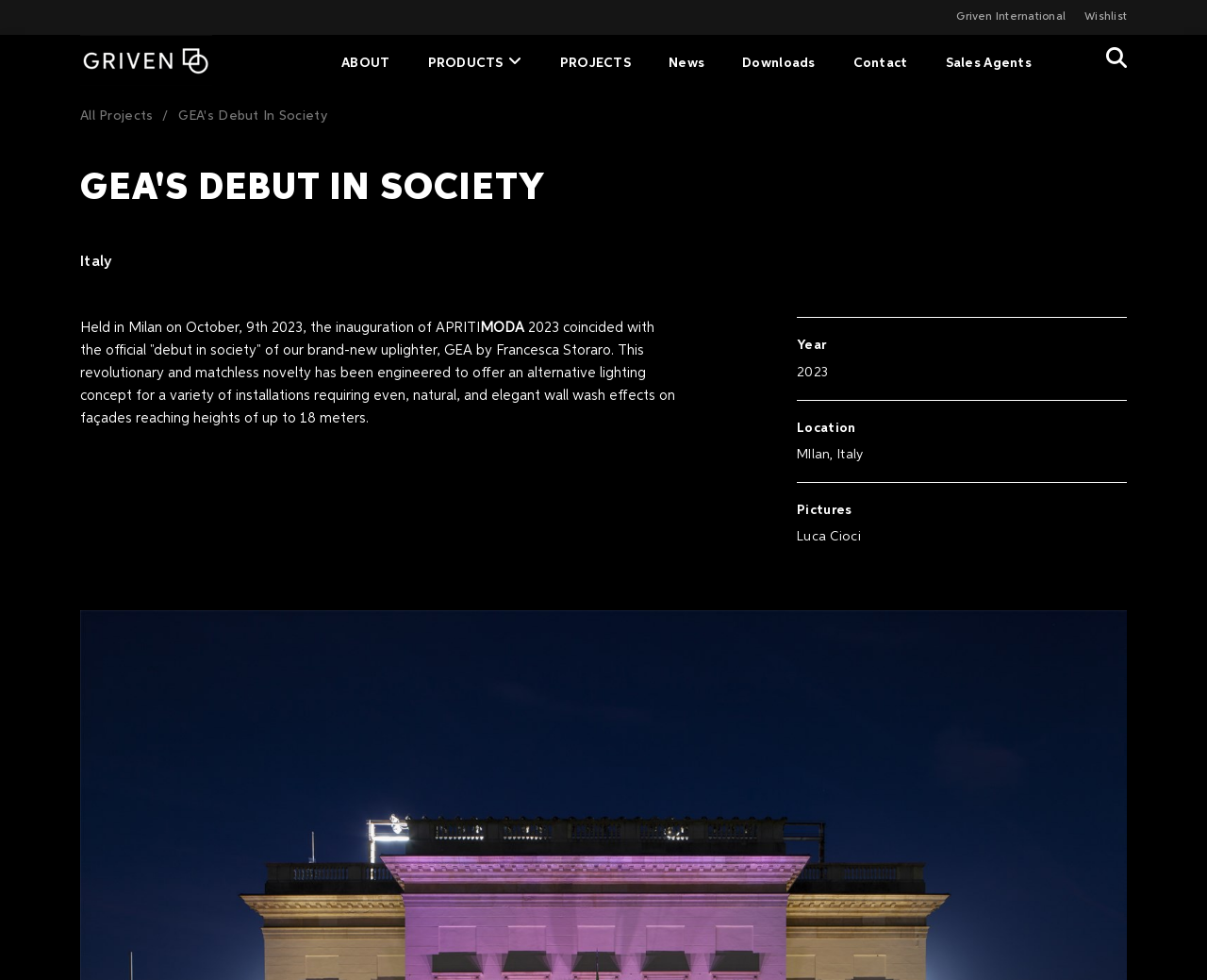Highlight the bounding box coordinates of the element that should be clicked to carry out the following instruction: "Click on Contact". The coordinates must be given as four float numbers ranging from 0 to 1, i.e., [left, top, right, bottom].

[0.707, 0.057, 0.752, 0.071]